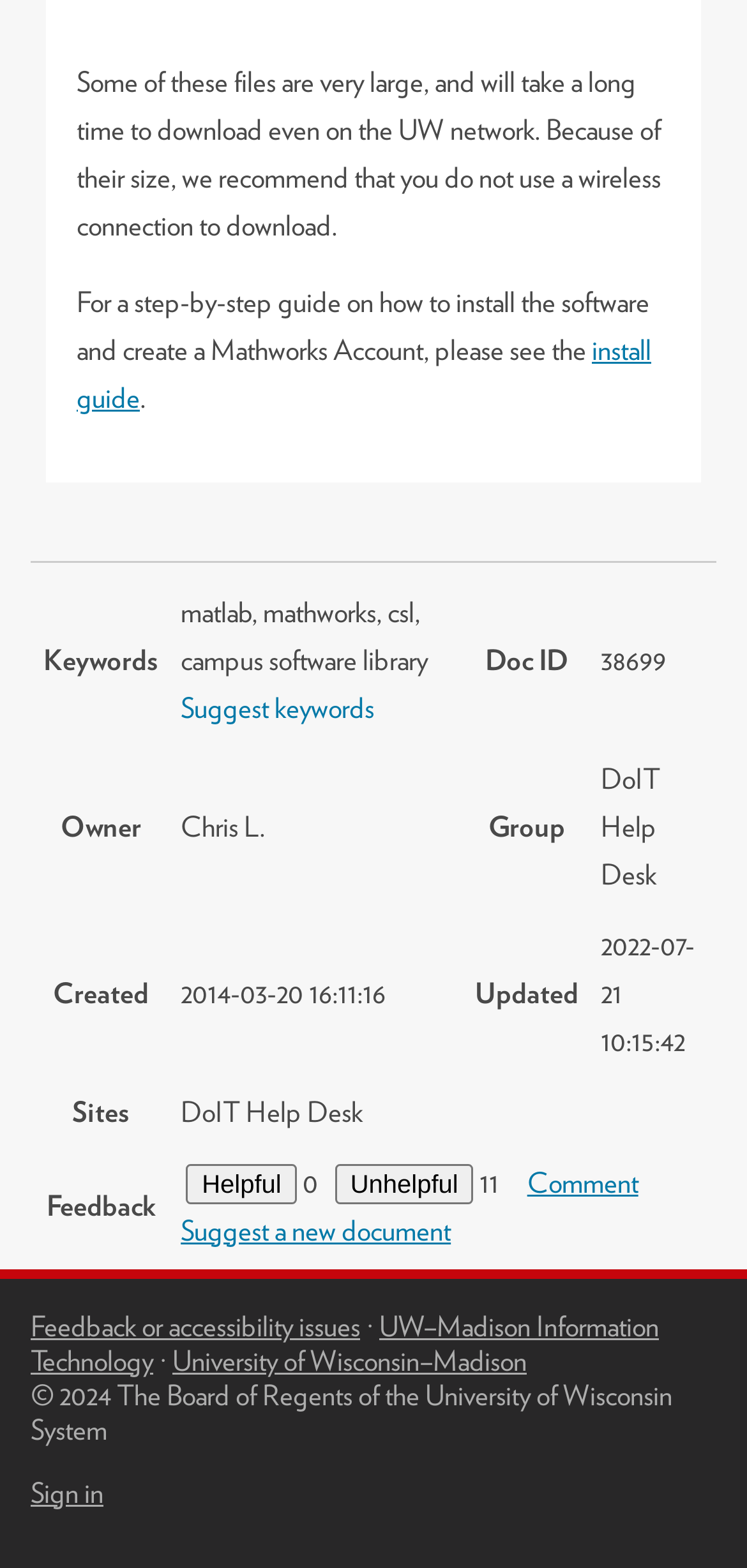Please indicate the bounding box coordinates for the clickable area to complete the following task: "suggest keywords". The coordinates should be specified as four float numbers between 0 and 1, i.e., [left, top, right, bottom].

[0.242, 0.441, 0.501, 0.463]